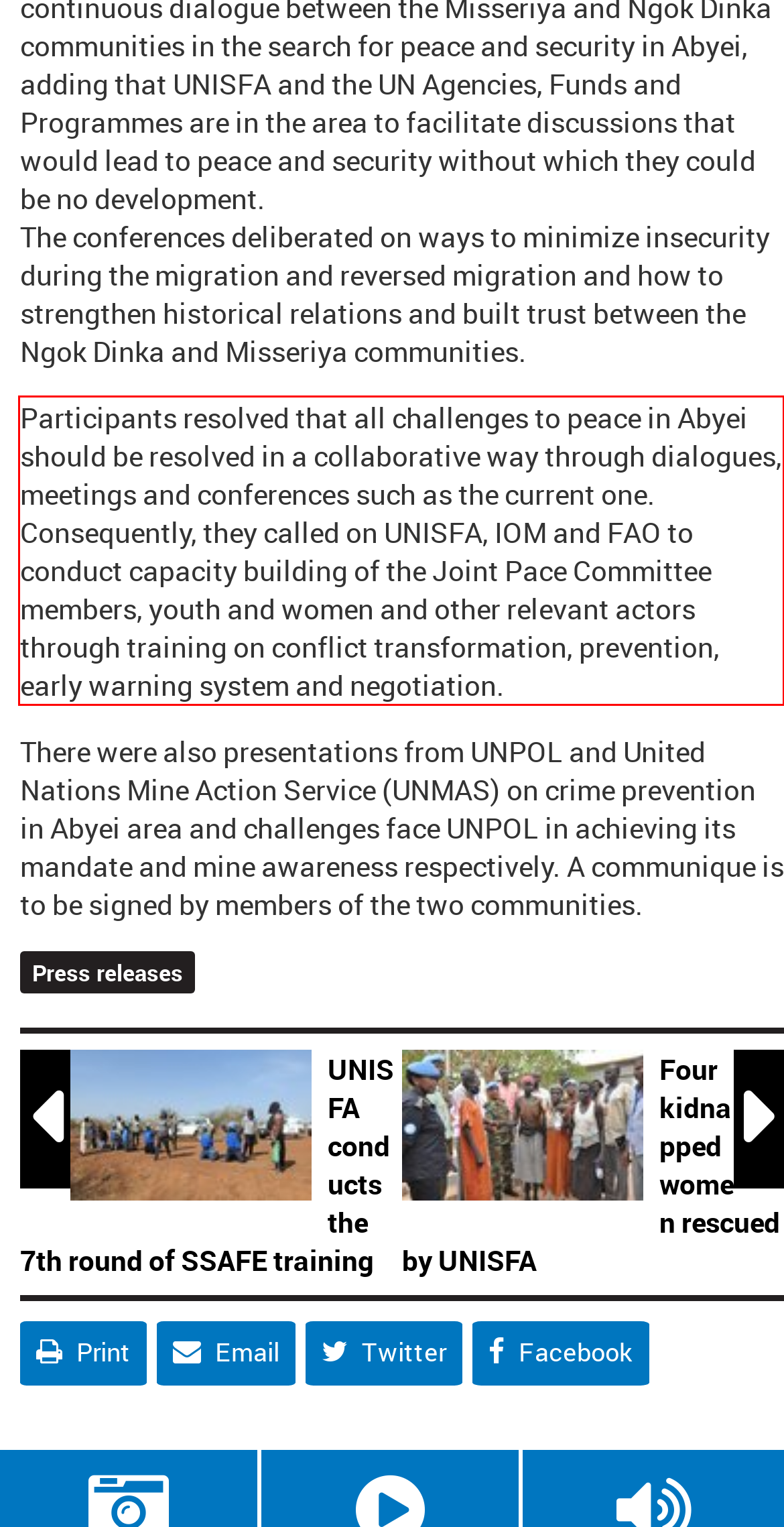Look at the screenshot of the webpage, locate the red rectangle bounding box, and generate the text content that it contains.

Participants resolved that all challenges to peace in Abyei should be resolved in a collaborative way through dialogues, meetings and conferences such as the current one. Consequently, they called on UNISFA, IOM and FAO to conduct capacity building of the Joint Pace Committee members, youth and women and other relevant actors through training on conflict transformation, prevention, early warning system and negotiation.